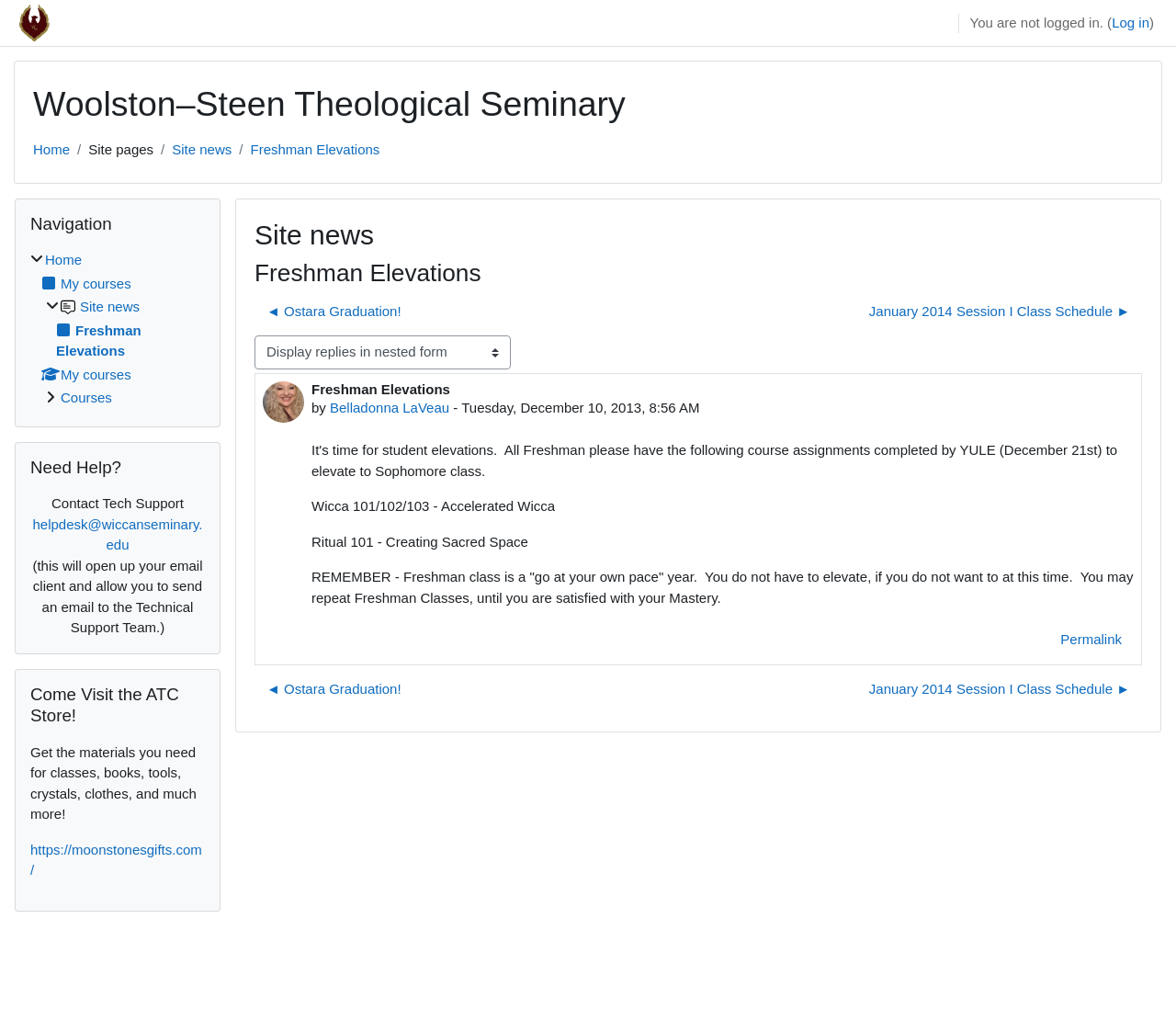Indicate the bounding box coordinates of the element that must be clicked to execute the instruction: "View Freshman Elevations discussion". The coordinates should be given as four float numbers between 0 and 1, i.e., [left, top, right, bottom].

[0.213, 0.137, 0.323, 0.152]